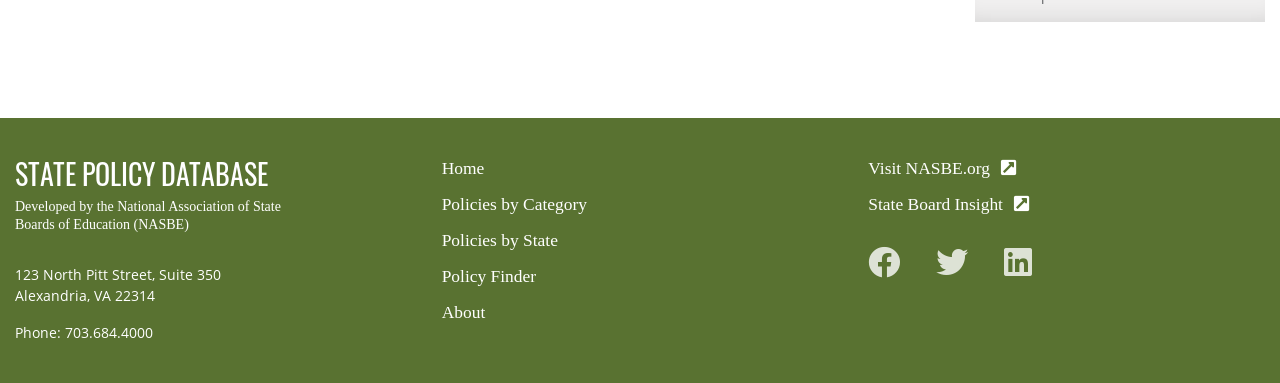How can I contact NASBE?
From the screenshot, provide a brief answer in one word or phrase.

Phone: 703.684.4000